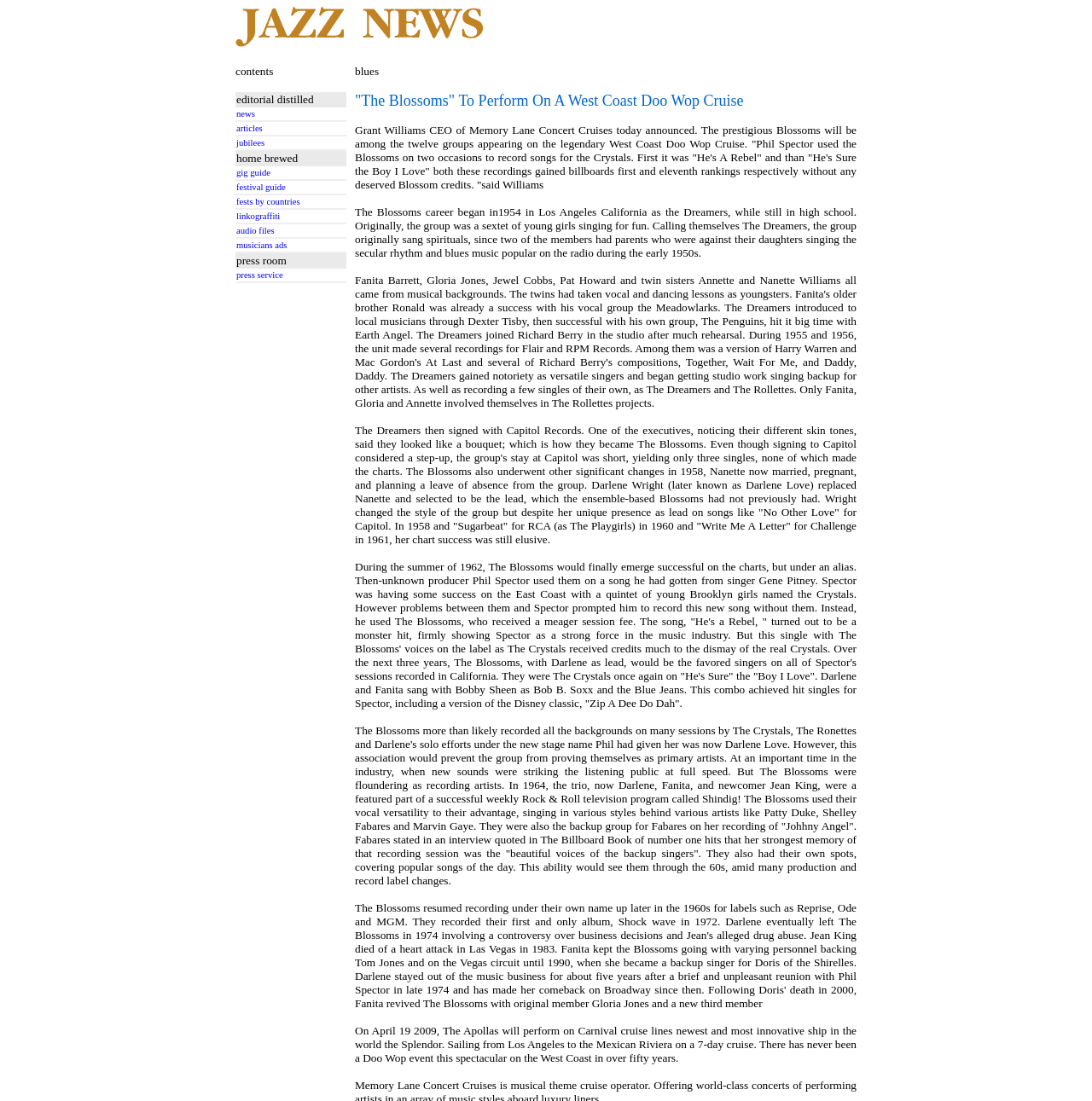Explain in detail what is displayed on the webpage.

The webpage is about "The Blossoms" performing on a West Coast Doo Wop Cruise. At the top of the page, there is a small image. Below the image, there are two columns of content. The left column contains a table with multiple rows, each featuring a link to a different section of the website, such as "news", "articles", "jubilees", and "gig guide". 

The right column contains a series of paragraphs describing the history of "The Blossoms", a musical group that began in 1954 in Los Angeles, California. The text explains how the group started as a sextet of young girls singing spirituals, later signed with Capitol Records, and underwent significant changes in 1958. It also details their success on the charts, including their work with producer Phil Spector and their hits like "He's a Rebel" and "He's Sure the Boy I Love". Additionally, the text mentions their appearances on a weekly Rock & Roll television program called Shindig! and their work as backup singers for various artists. 

At the bottom of the page, there is a final paragraph announcing a performance by "The Apollas" on a Carnival cruise lines ship in 2009.